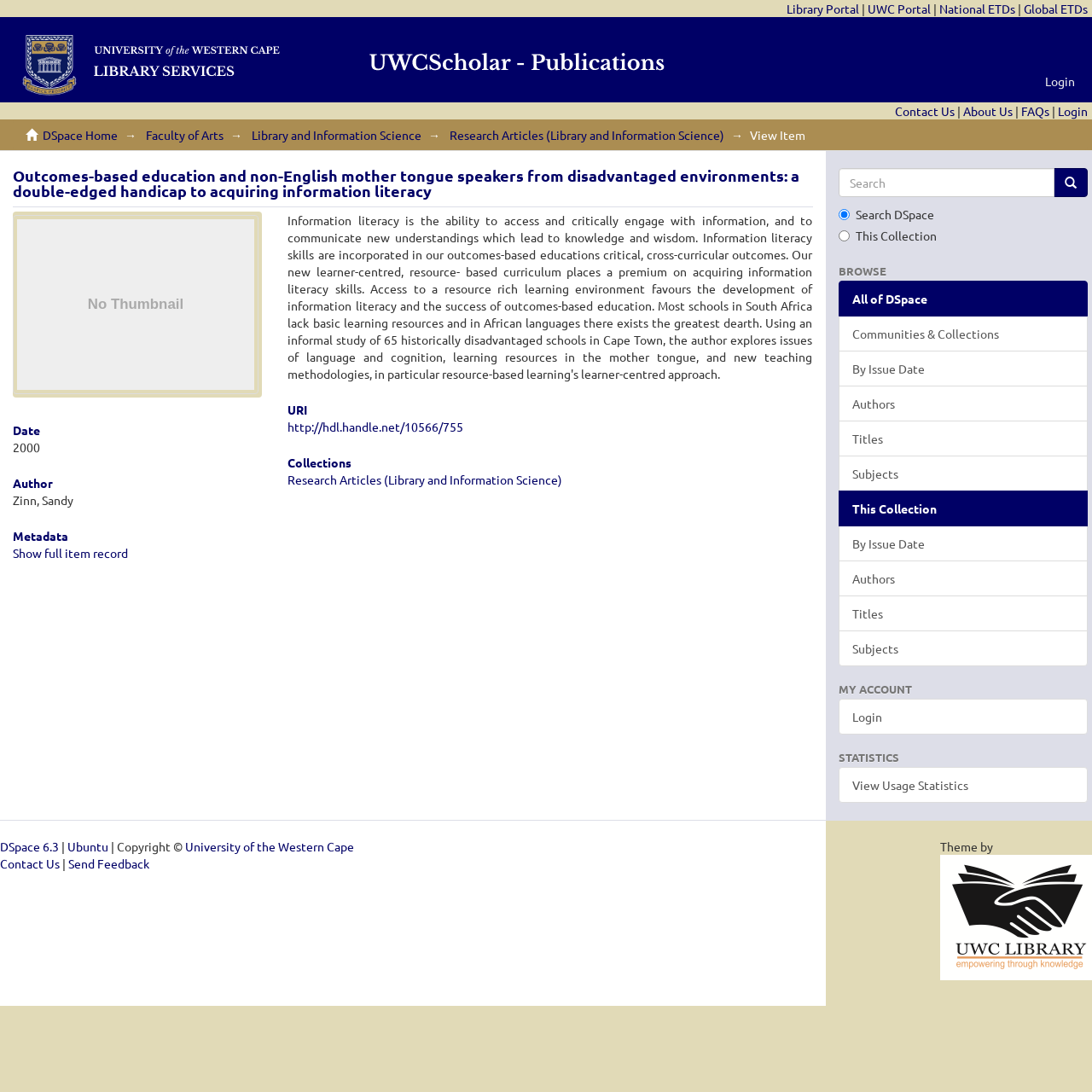How many radio buttons are there in the search section?
Your answer should be a single word or phrase derived from the screenshot.

2